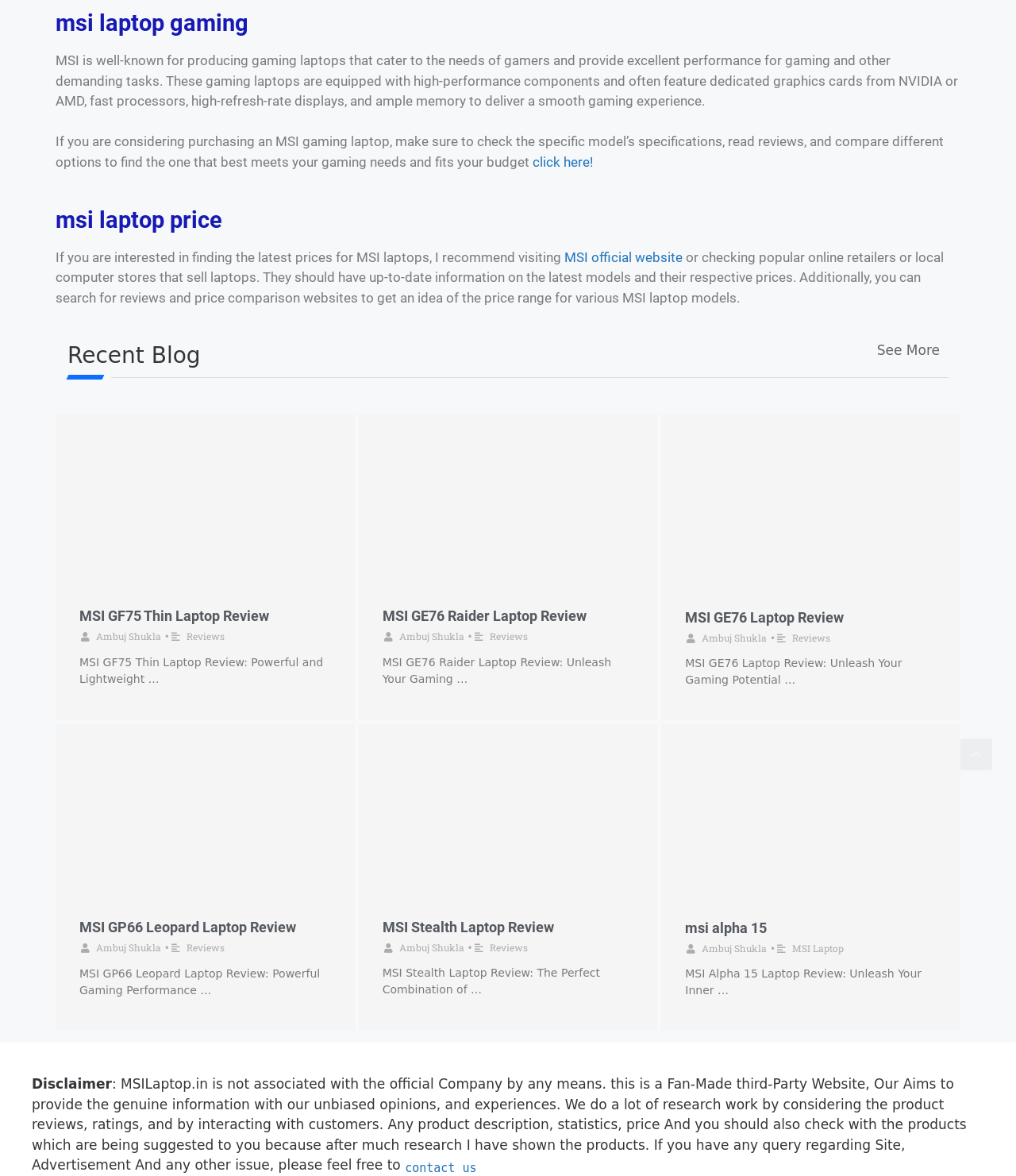What is the purpose of this webpage?
Answer the question with a single word or phrase derived from the image.

To provide information about MSI laptops